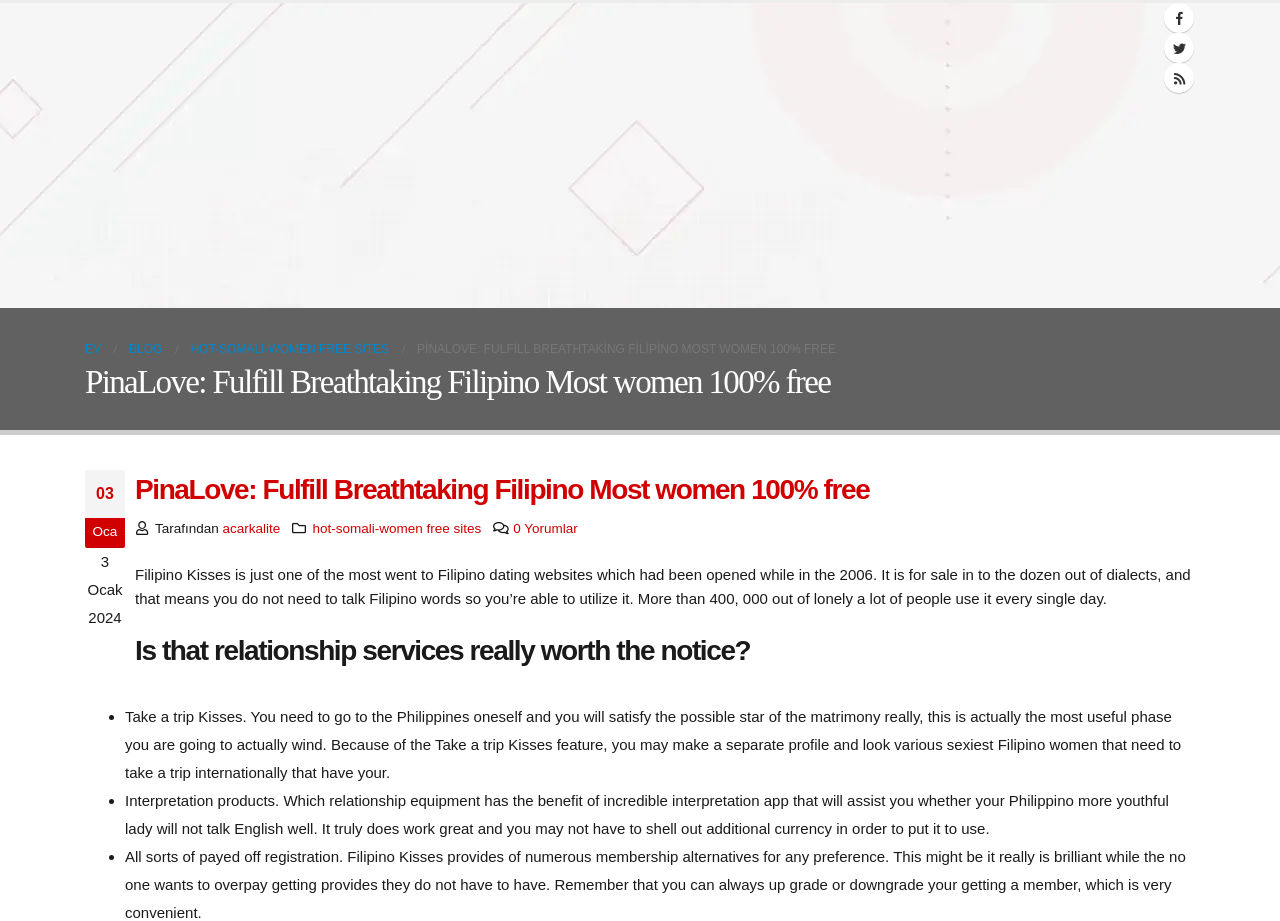Articulate a complete and detailed caption of the webpage elements.

The webpage appears to be a dating website, specifically focused on Filipino women. At the top, there is a logo with the text "Acar Kalite" and an image of the same name. To the right of the logo, there are three icons represented by Unicode characters. Below the logo, there is a navigation menu with links to "EV", "BLOG", and "HOT-SOMALI-WOMEN FREE SITES".

The main content of the webpage is divided into sections. The first section has a heading that reads "PinaLove: Fulfill Breathtaking Filipino Most women 100% free" and displays the date "3 Ocak 2024" (January 3, 2024). Below the heading, there is a paragraph of text that describes Filipino Kisses, a Filipino dating website that has been around since 2006 and is available in multiple languages.

The next section has a heading that asks "Is that relationship services really worth the notice?" and is followed by a list of three points. The first point describes the "Take a trip Kisses" feature, which allows users to create a separate profile and search for Filipino women who want to travel internationally. The second point highlights the website's interpretation products, which can assist with language barriers. The third point mentions the various paid membership options available on the website, which can be upgraded or downgraded as needed.

Throughout the webpage, there are several links to other pages or features, including "acarkalite", "hot-somali-women free sites", and "0 Yorumlar" (0 Comments). The overall layout of the webpage is organized, with clear headings and concise text.